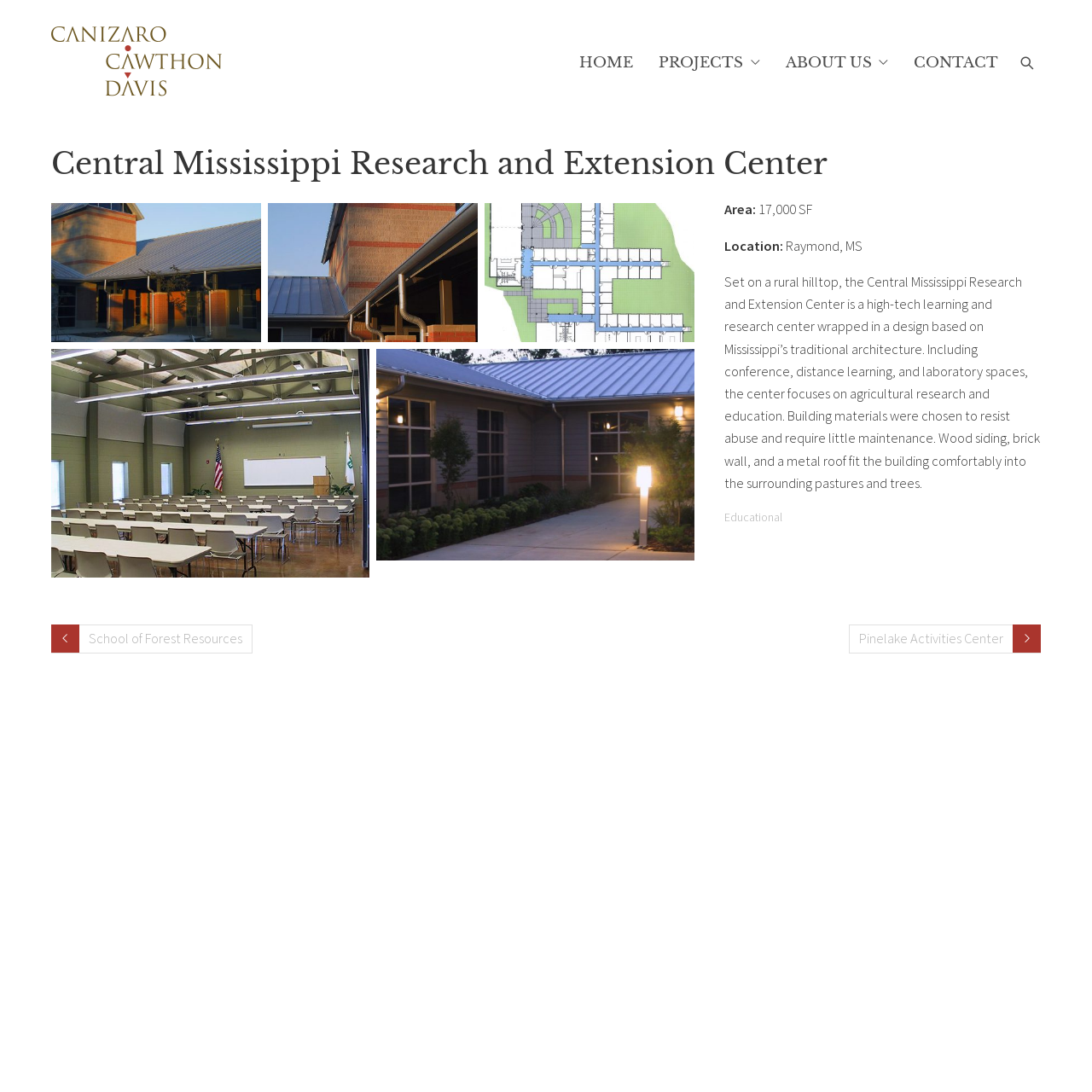Create an elaborate caption that covers all aspects of the webpage.

The webpage is about the Central Mississippi Research and Extension Center, a high-tech learning and research center. At the top, there is a navigation menu with links to "HOME", "PROJECTS", "ABOUT US", and "CONTACT". On the top right, there is a search bar with a magnifying glass icon.

Below the navigation menu, there is a large heading that reads "Central Mississippi Research and Extension Center". Next to it, there are four images arranged horizontally, each with a link. These images appear to be related to the research center.

On the left side of the page, there is a section with details about the center, including its area (17,000 SF) and location (Raymond, MS). Below this section, there is a paragraph of text that describes the center's design, features, and focus on agricultural research and education.

To the right of this section, there are two links: "Educational" and a link to the School of Forest Resources. Below these links, there is another link to the Pinelake Activities Center.

Further down the page, there is a section with information about the architecture firm CANIZARO CAWTHON DAVIS, including their practice specialties, location, and contact information. There are also links to their social media profiles and a "View Map" button.

At the bottom of the page, there is a copyright notice and a link to the firm's privacy policy.